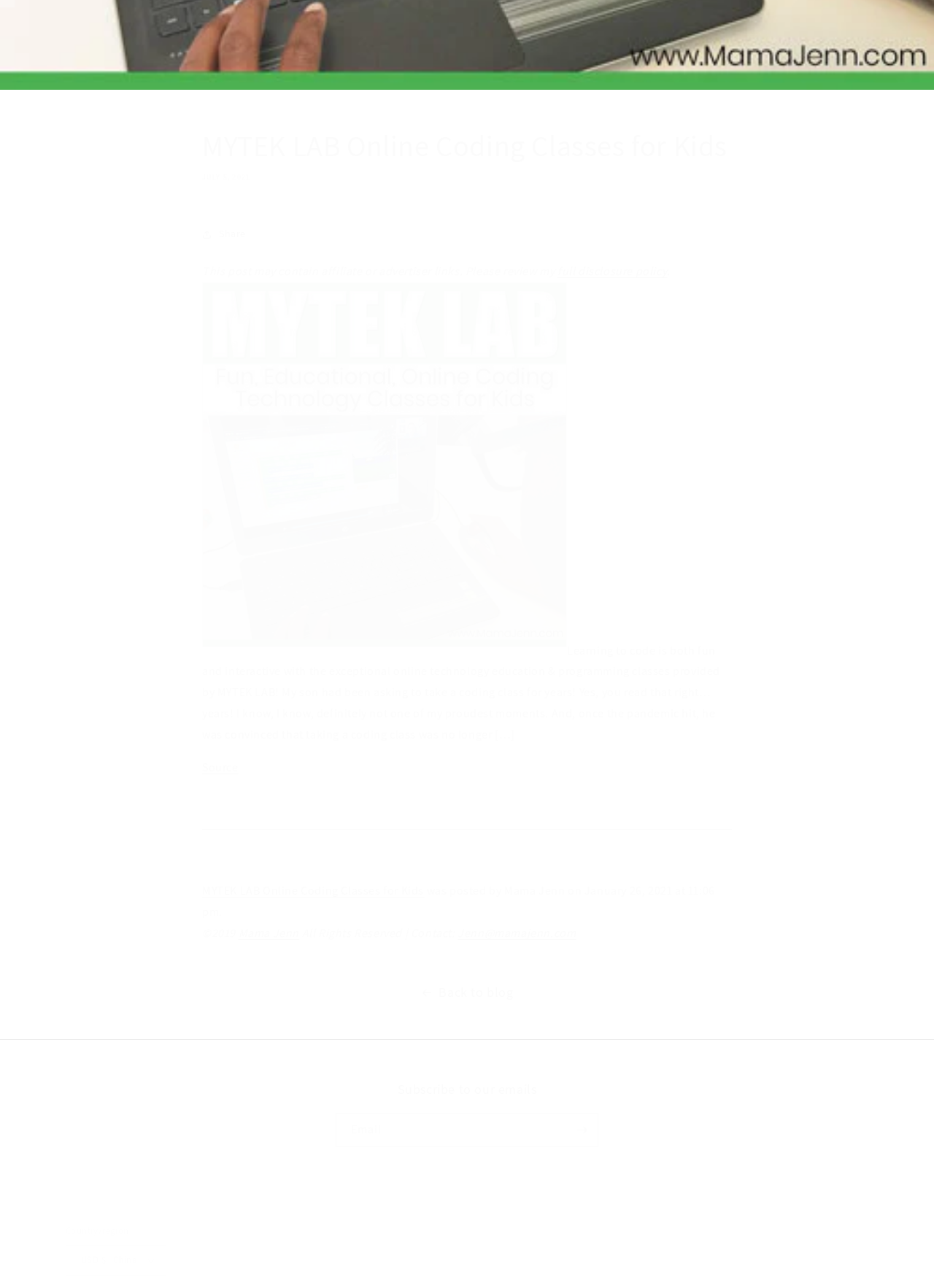Please find the bounding box coordinates of the element's region to be clicked to carry out this instruction: "Read the full disclosure policy".

[0.597, 0.204, 0.714, 0.216]